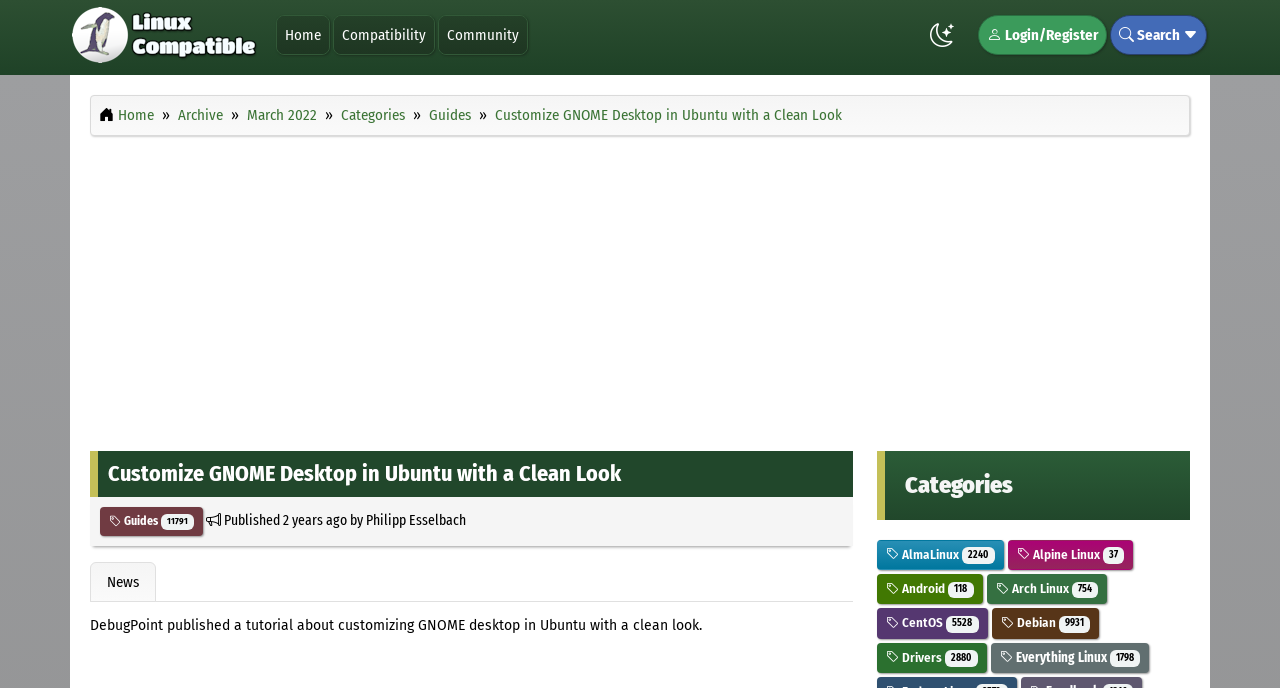Explain in detail what is displayed on the webpage.

This webpage is about customizing GNOME desktop in Ubuntu with a clean look. At the top left, there is a link to "Linux Compatible" accompanied by an image. Next to it, there are several links to different sections of the website, including "Home", "Compatibility", "Community", and "Login/Register". On the top right, there is a search bar.

Below the top navigation, there is a secondary navigation menu with links to "Home", "Archive", "March 2022", "Categories", "Guides", and the current page "Customize GNOME Desktop in Ubuntu with a Clean Look".

The main content of the page is divided into two sections. On the left, there is an advertisement iframe. On the right, there is a header section with a link to the current page, followed by a section with the title "Customize GNOME Desktop in Ubuntu with a Clean Look" and information about the author, including the name "Philipp Esselbach" and the publication date "2 years ago".

Below the header section, there is a paragraph of text that summarizes the tutorial, stating that "DebugPoint published a tutorial about customizing GNOME desktop in Ubuntu with a clean look." Further down, there are links to different categories, including "News", "AlmaLinux", "Alpine Linux", "Android", "Arch Linux", "CentOS", "Debian", "Drivers", and "Everything Linux".